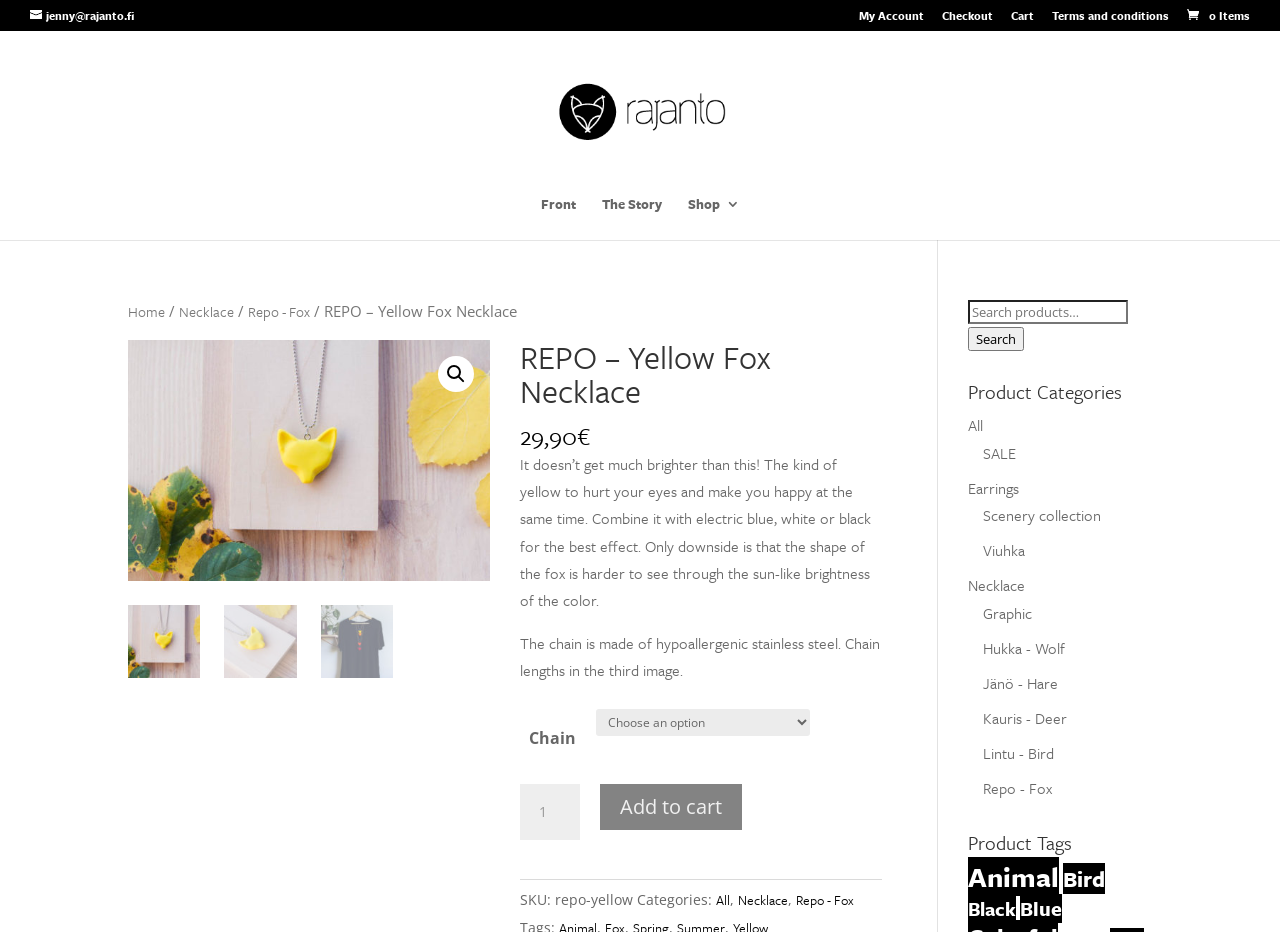What is the price of the Yellow Fox Necklace?
Carefully examine the image and provide a detailed answer to the question.

The price of the Yellow Fox Necklace can be found in the product description section, where it is stated as '29,90 €'. This information is located below the product title and above the product description.